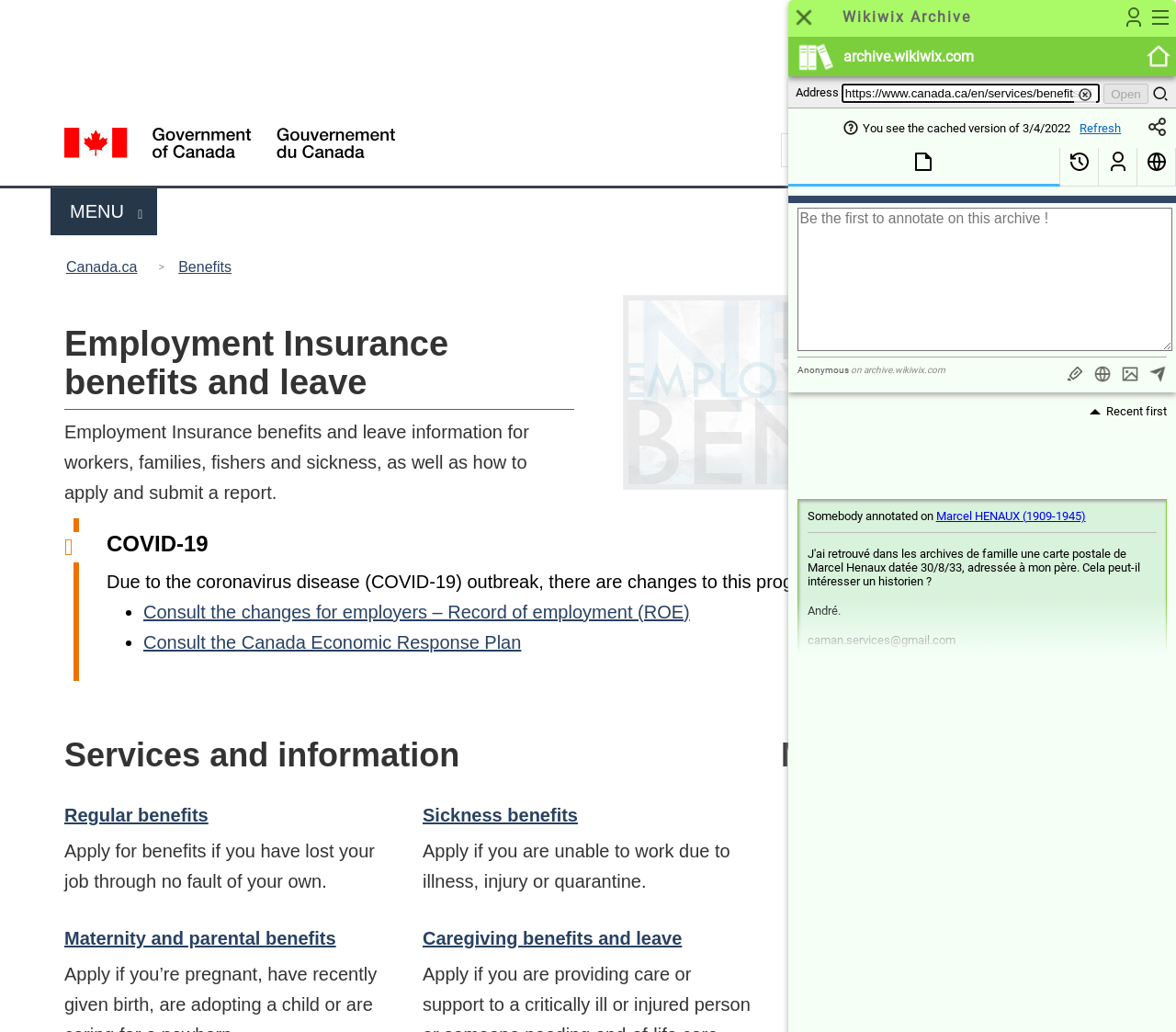Determine the bounding box coordinates of the element's region needed to click to follow the instruction: "Search for similar pages in Wikiwix Archives". Provide these coordinates as four float numbers between 0 and 1, formatted as [left, top, right, bottom].

[0.976, 0.081, 0.997, 0.101]